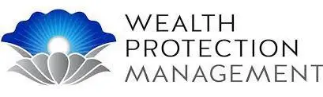What is the mission of Wealth Protection Management?
Could you give a comprehensive explanation in response to this question?

The logo encapsulates the firm's commitment to protecting clients' financial interests and facilitating beneficial solutions in challenging circumstances, which is the mission of Wealth Protection Management.